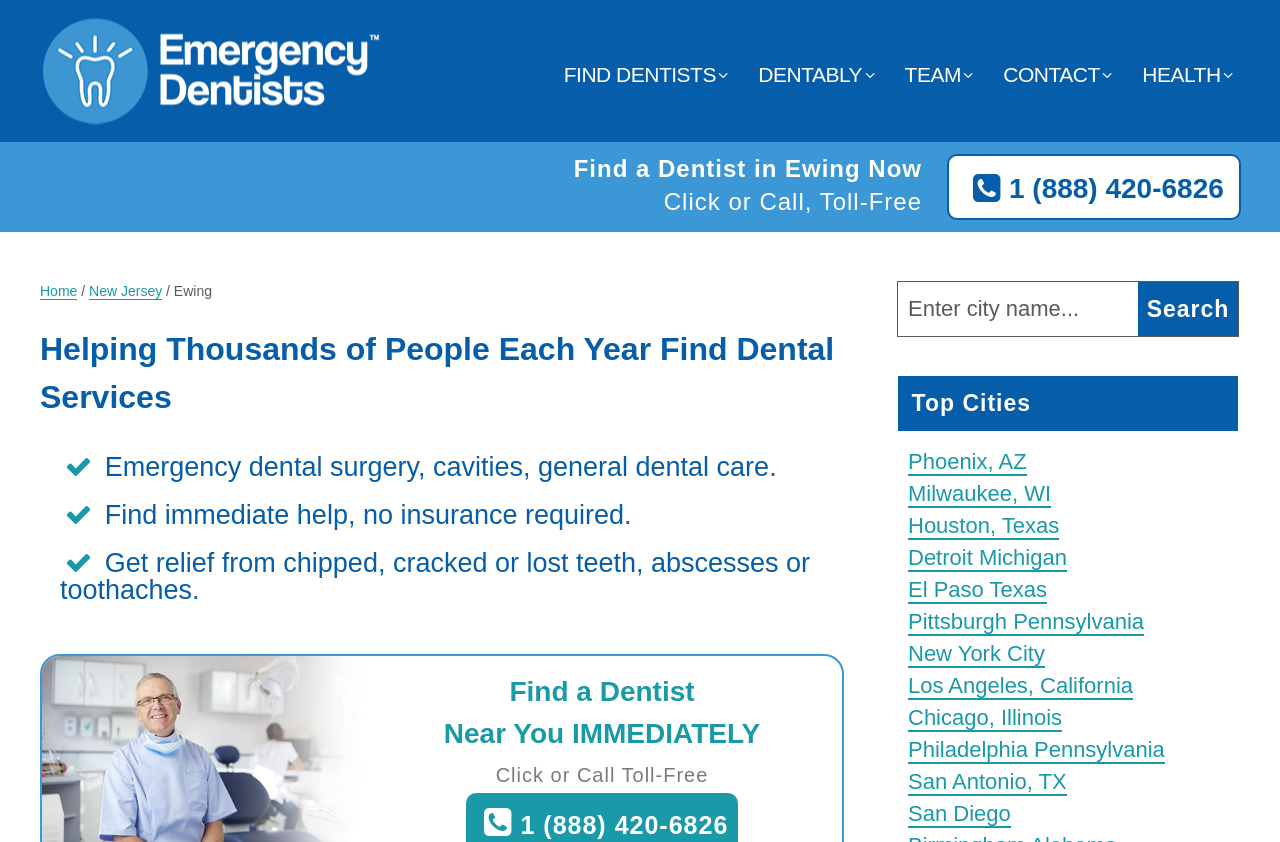How can users find a dentist near them?
Answer the question based on the image using a single word or a brief phrase.

Click or Call Toll-Free